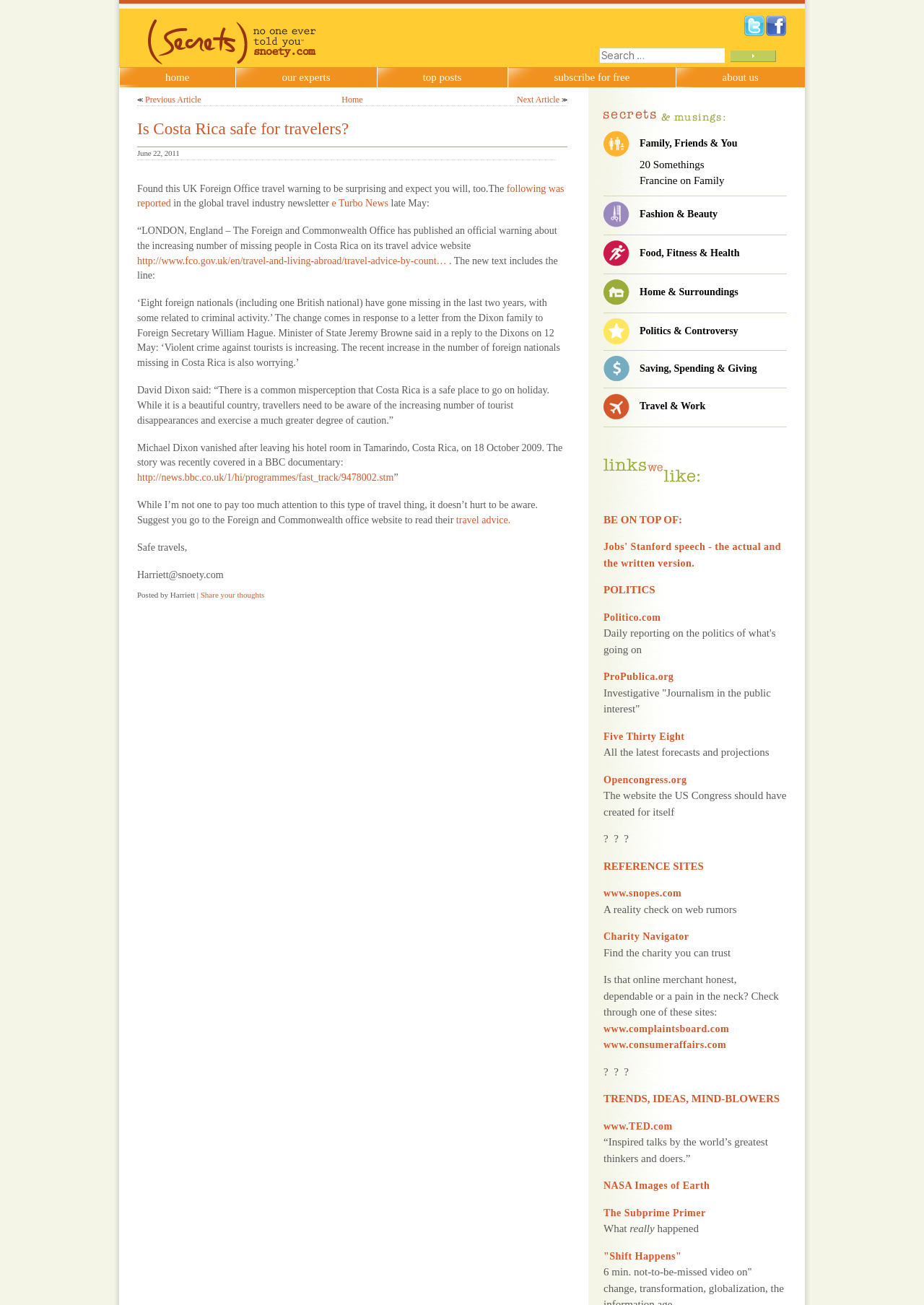Generate a thorough caption detailing the webpage content.

The webpage is titled "Is Costa Rica safe for travelers?" and is part of the SNOETY website. At the top, there is a logo and a navigation menu with links to "home", "our experts", "top posts", "subscribe for free", and "about us". Below the navigation menu, there is a search bar with a search box and a button.

The main content of the webpage is an article about travel warnings in Costa Rica. The article starts with a heading "Is Costa Rica safe for travelers?" and is followed by a brief introduction. The introduction mentions a UK Foreign Office travel warning and quotes a statement from the Foreign and Commonwealth Office about the increasing number of missing people in Costa Rica.

The article then provides more information about the travel warning, including a quote from a Minister of State and a statement from a person named David Dixon, whose brother Michael disappeared in Costa Rica in 2009. The article also mentions a BBC documentary about the story.

The article concludes with a suggestion to visit the Foreign and Commonwealth Office website for travel advice and ends with a signature "Harriett@snoety.com" and a link to "Share your thoughts".

On the right side of the webpage, there are several sections, including "Categories" with links to various topics such as "Family, Friends & You", "Fashion & Beauty", and "Travel & Work". There is also a section with links to external websites, including news websites, investigative journalism websites, and reference sites such as Snopes and Charity Navigator. Additionally, there are sections with links to websites about trends, ideas, and mind-blowing concepts, including TED.com and NASA Images of Earth.